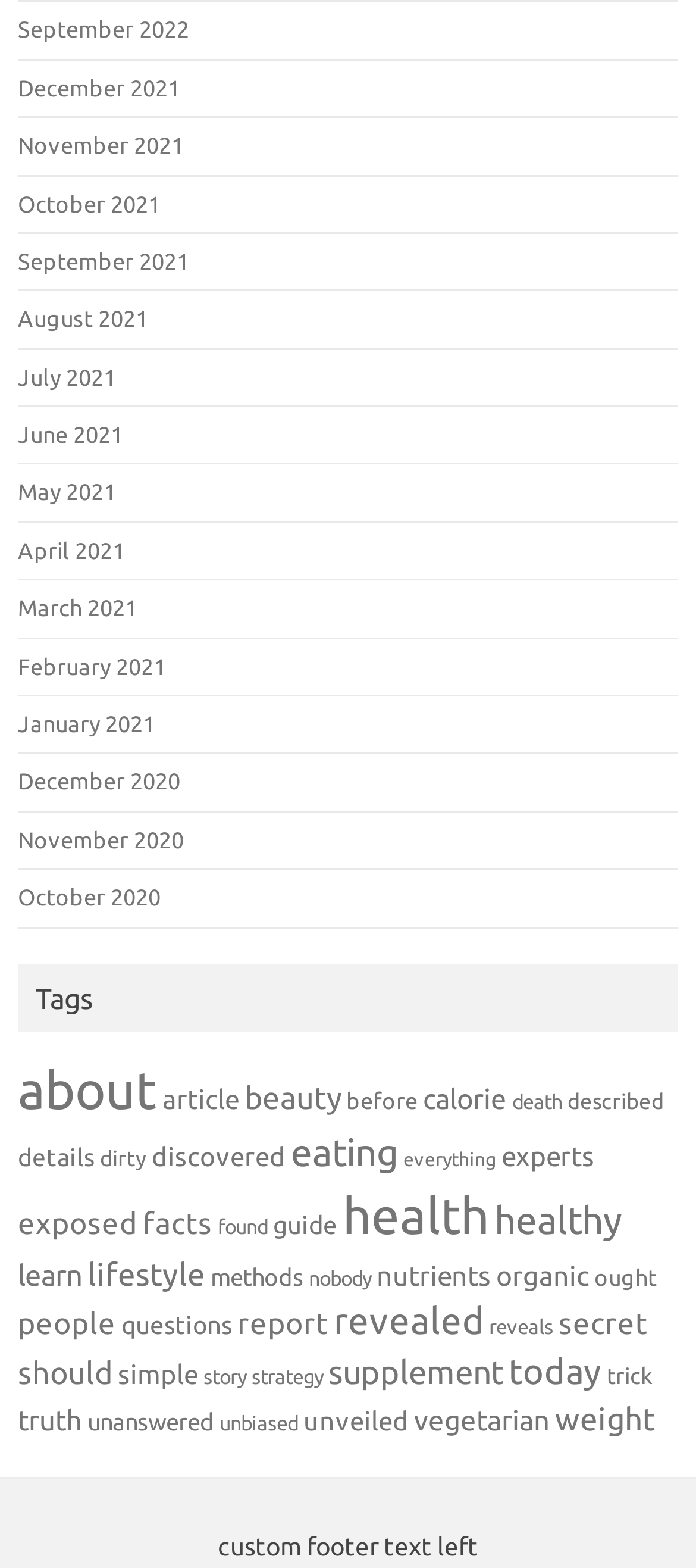Please specify the bounding box coordinates of the region to click in order to perform the following instruction: "Read about weight".

[0.797, 0.893, 0.941, 0.916]